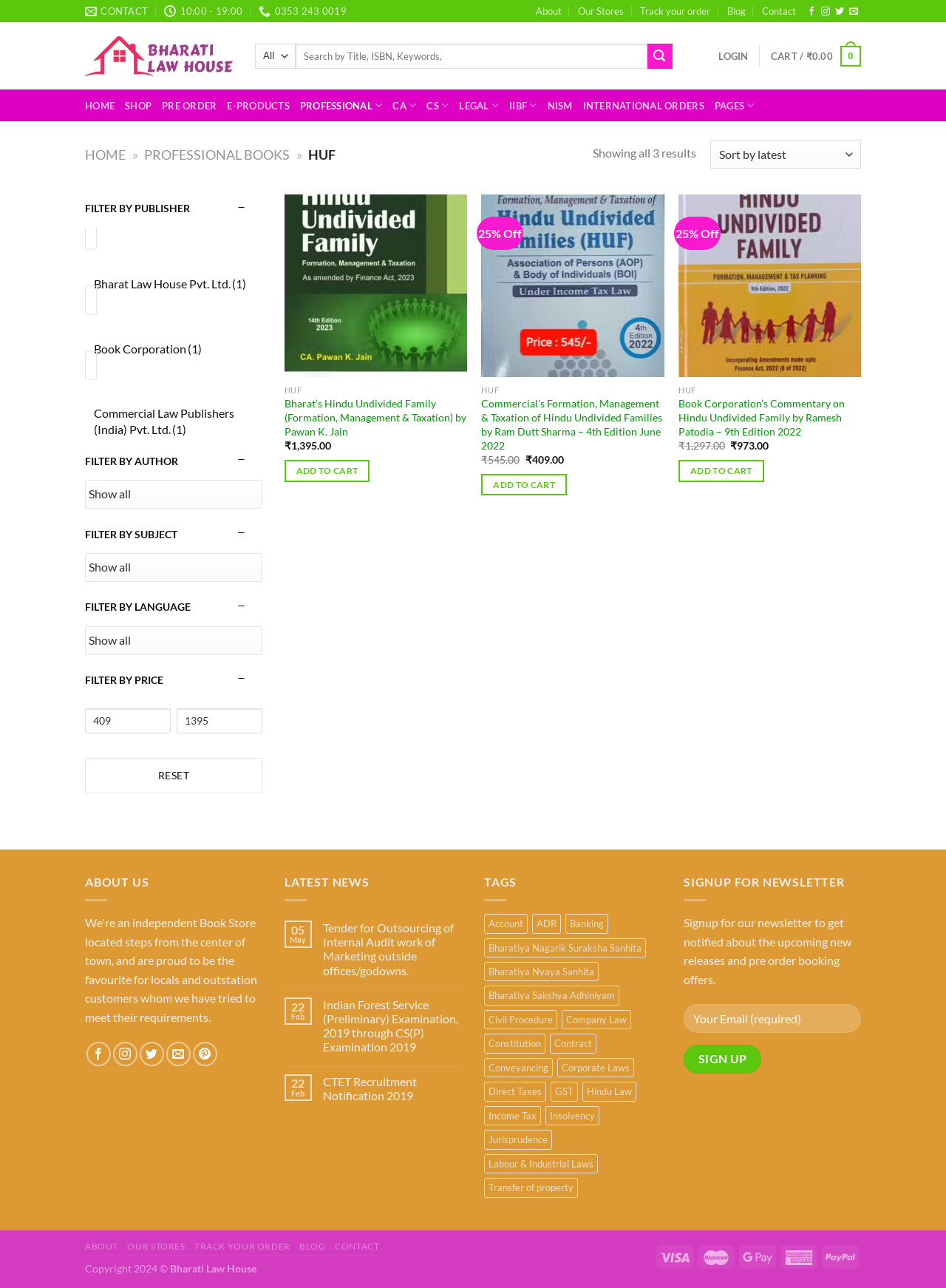Carefully observe the image and respond to the question with a detailed answer:
What is the contact number of Bharati Law House?

I found the contact number by looking at the top navigation bar, where there is a link with the phone icon and the number 0353 243 0019.